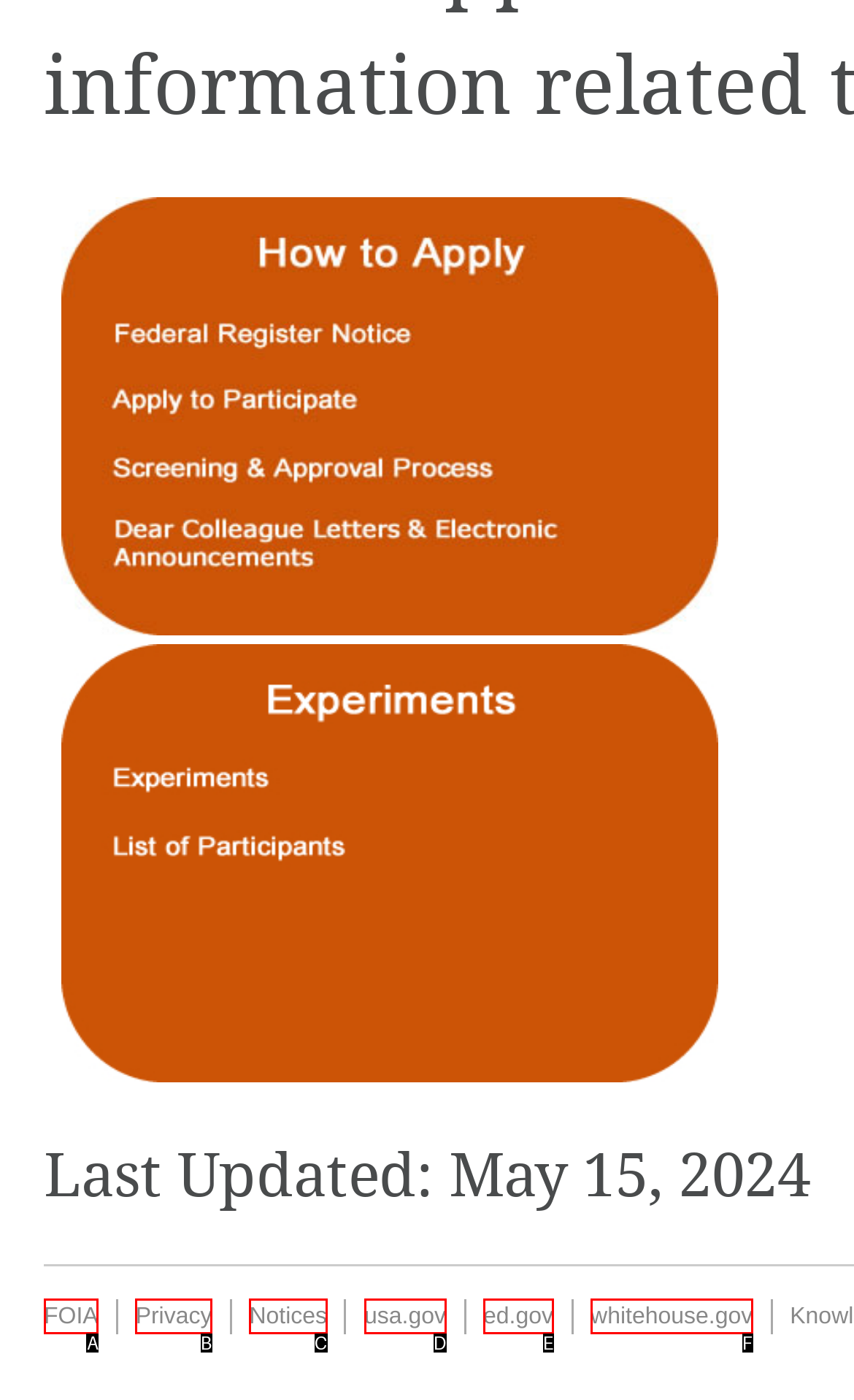Match the description: usa.gov to one of the options shown. Reply with the letter of the best match.

D